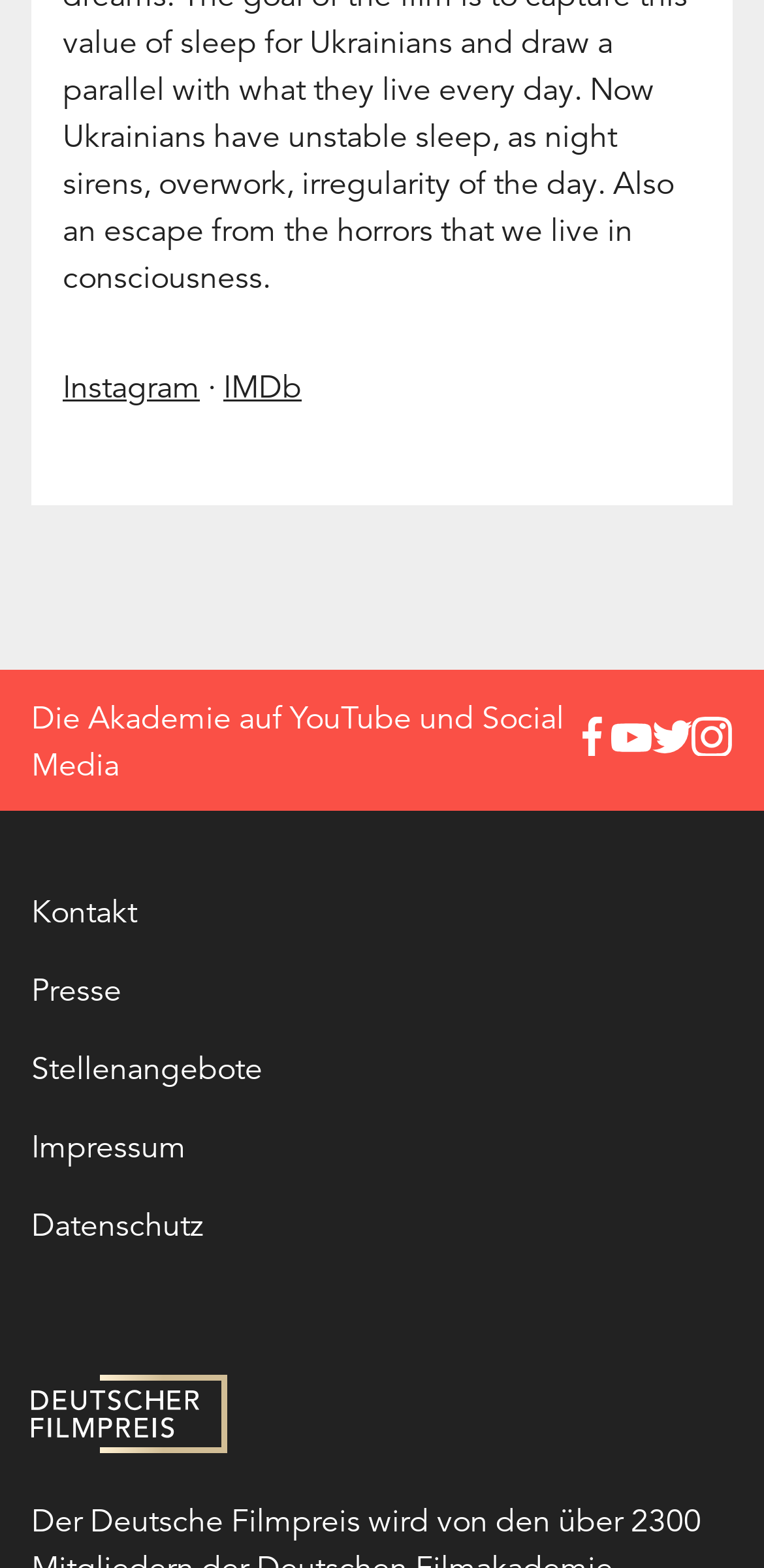Identify the bounding box coordinates for the region to click in order to carry out this instruction: "View Impressum". Provide the coordinates using four float numbers between 0 and 1, formatted as [left, top, right, bottom].

[0.031, 0.707, 0.254, 0.757]